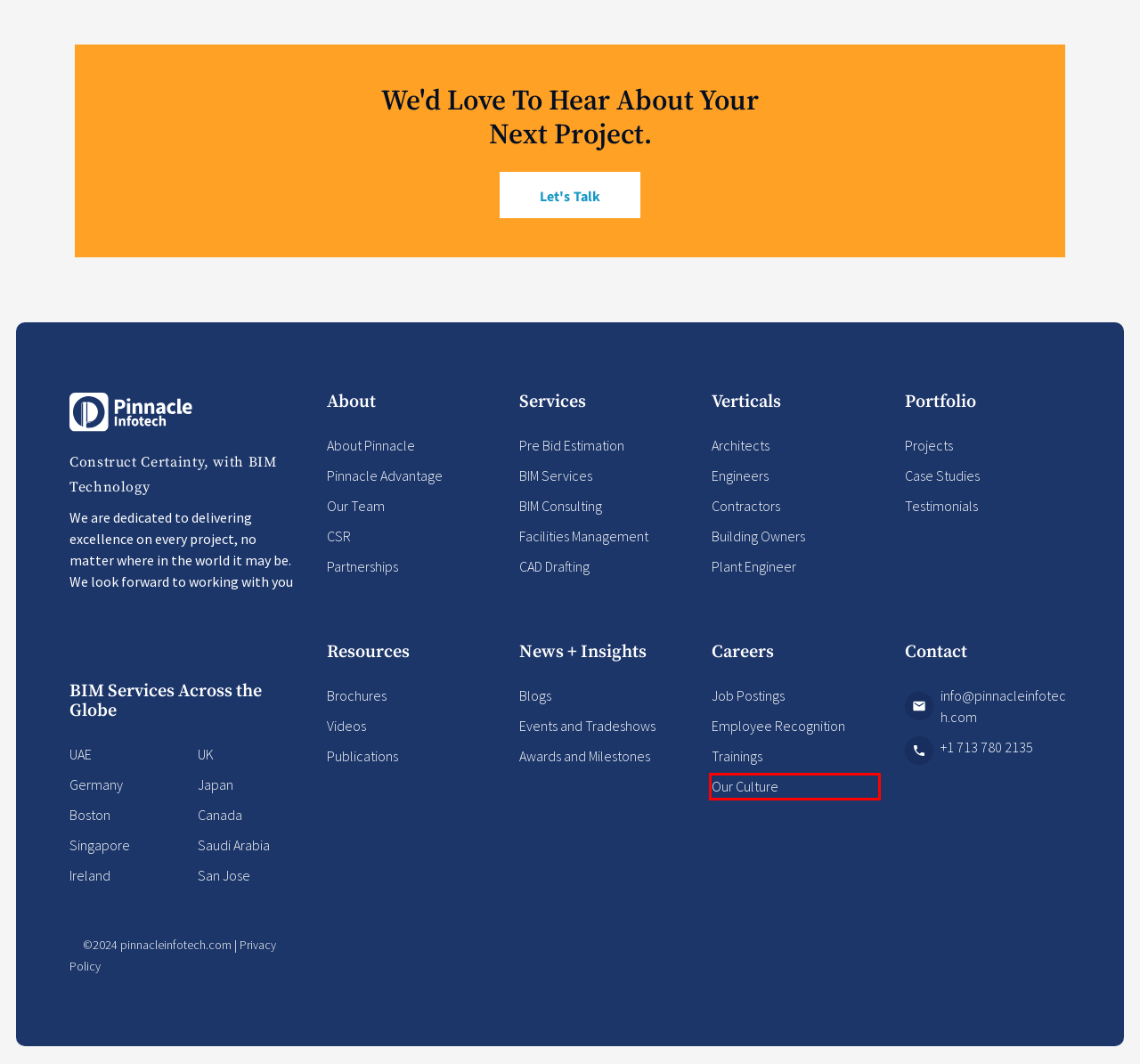Observe the screenshot of a webpage with a red bounding box around an element. Identify the webpage description that best fits the new page after the element inside the bounding box is clicked. The candidates are:
A. Get in Touch with BIM Experts | Contact Us for BIM Consultancy
B. Privacy Policy | Pinnacle Infotech
C. Empowering Excellence: BIM Training | Pinnacle Infotech
D. Expert CAD Drafting Services | Precision & Quality
E. Experience the Vibrant Culture of Pinnacle Infotech
F. BIM for Engineers | BIM Engineering Services for Precision Design
G. BIM Consulting Services | Expert Solutions & Guidance
H. Insightful Publications | Pinnacle Infotech BIM Solutions

E